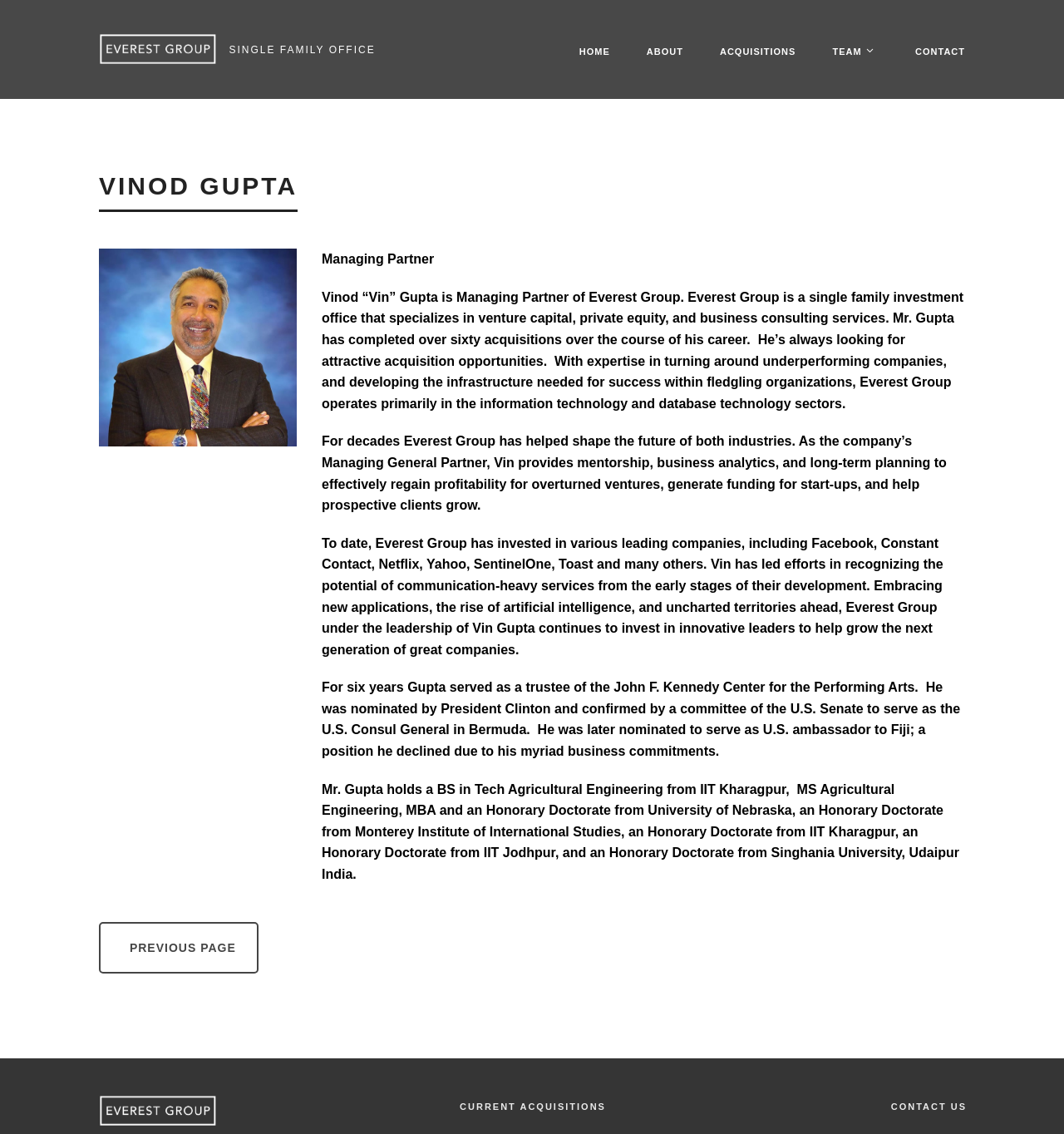Please identify the bounding box coordinates for the region that you need to click to follow this instruction: "Go to HOME page".

[0.544, 0.04, 0.573, 0.088]